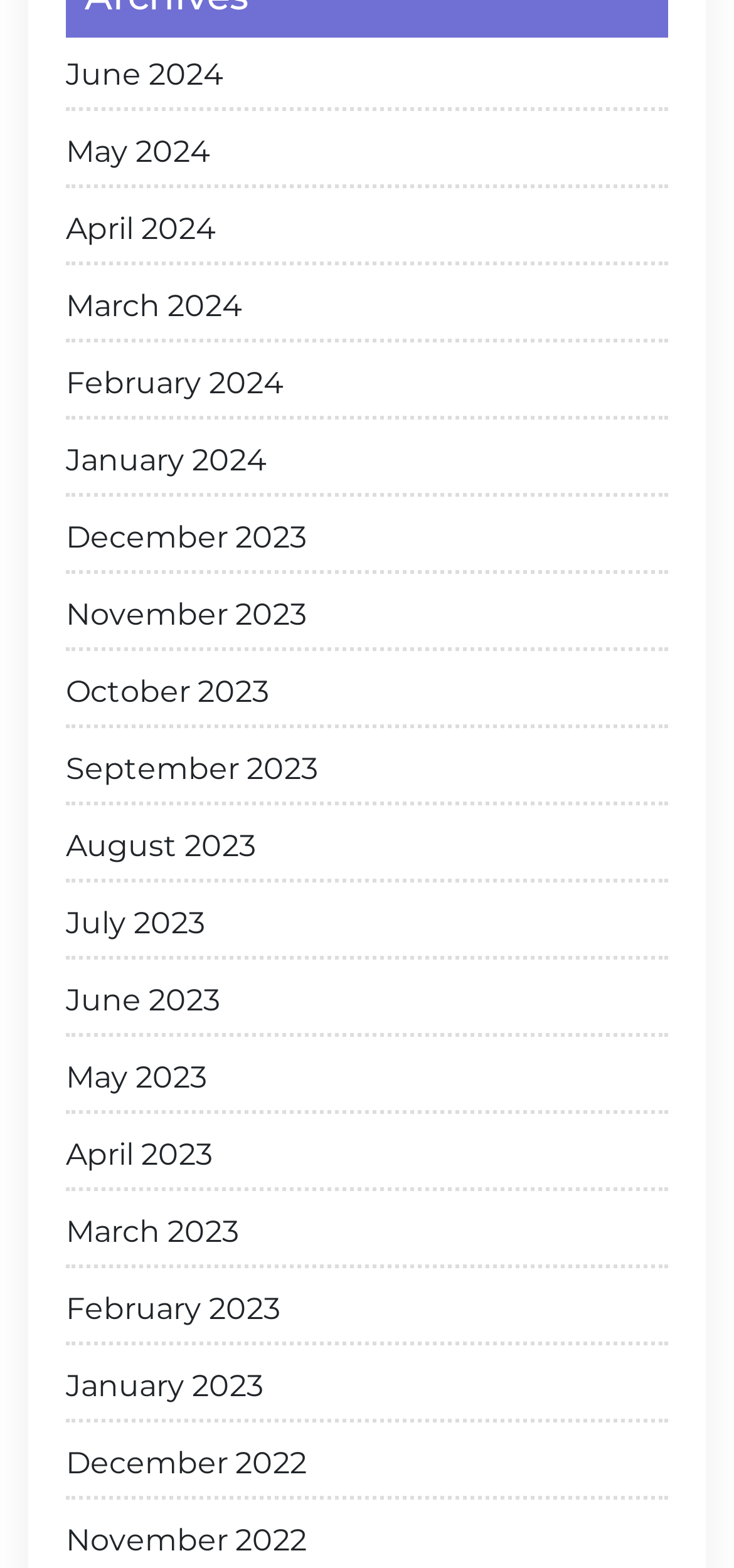How many links are on the webpage? Please answer the question using a single word or phrase based on the image.

24